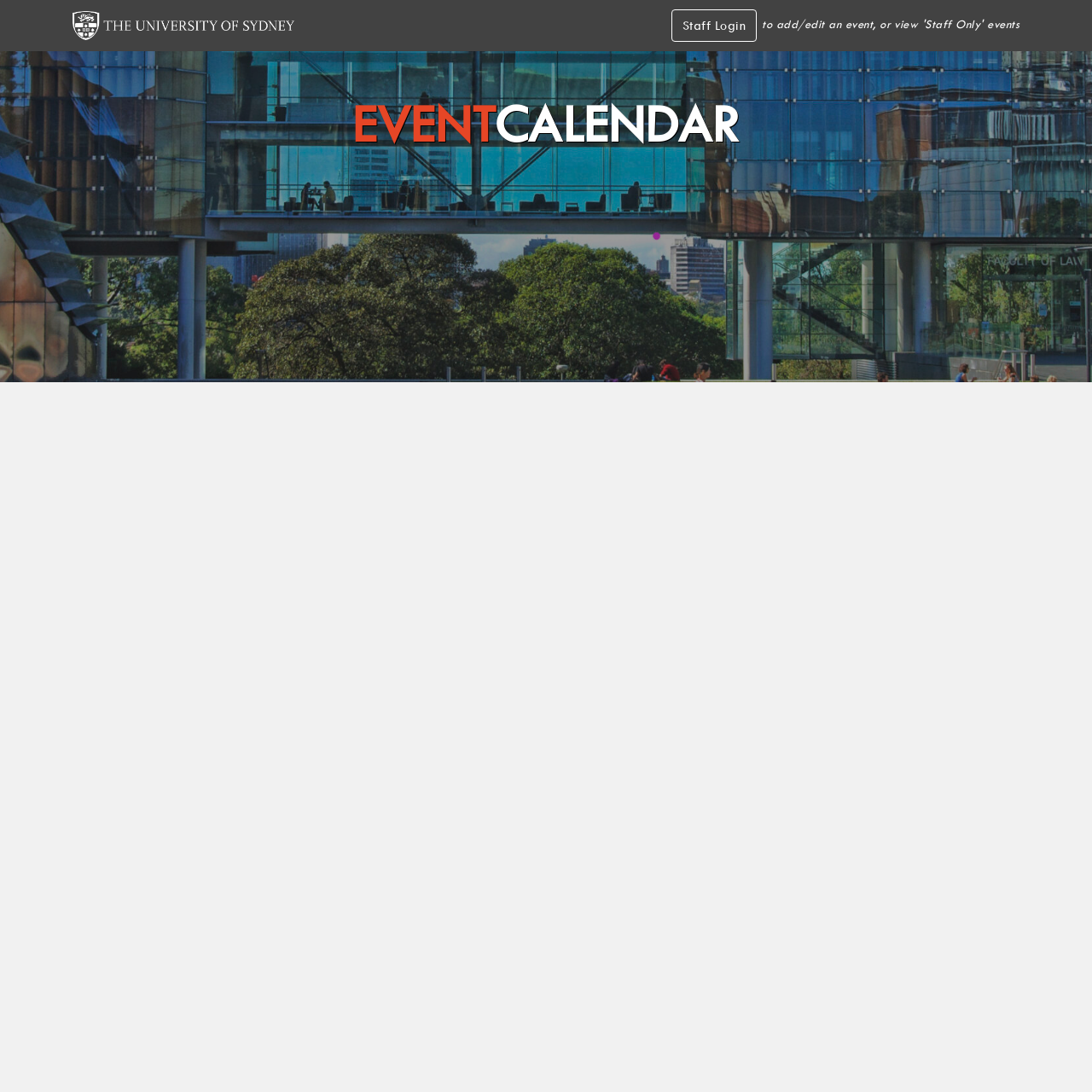Give the bounding box coordinates for the element described as: "title="Anneliese Michel"".

None